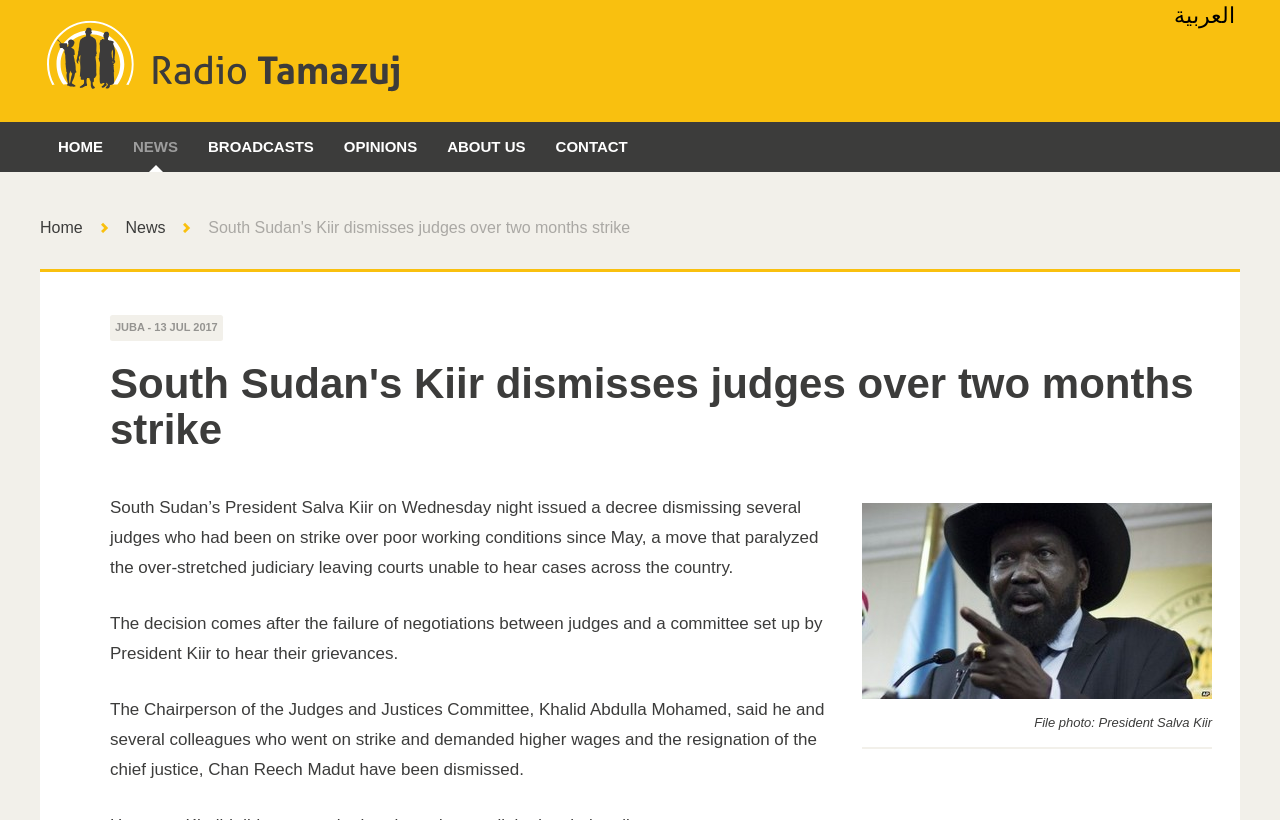Describe the entire webpage, focusing on both content and design.

The webpage appears to be a news article from Radio Tamazuj, with the title "South Sudan's Kiir dismisses judges over two months strike". At the top of the page, there are several links to different sections of the website, including "HOME", "NEWS", "BROADCASTS", "OPINIONS", "ABOUT US", and "CONTACT". There is also a search bar located at the top right corner of the page.

Below the navigation links, there is a large heading that displays the title of the article. To the left of the heading, there are two smaller links, "Home" and "News", which likely serve as breadcrumbs to navigate back to the homepage or news section.

The main content of the article is divided into several sections. At the top, there is a brief summary of the article, which includes the location "JUBA" and the date "13 JUL 2017". Below this, there is a large heading that repeats the title of the article.

The main body of the article consists of three paragraphs of text, which describe the situation in South Sudan where President Salva Kiir has dismissed several judges who had been on strike over poor working conditions. The text explains the reasons behind the decision and the consequences of the strike.

To the right of the article, there is a large image with a caption "File photo: President Salva Kiir". The image takes up a significant portion of the page, but does not overlap with the text.

Overall, the webpage is well-organized and easy to navigate, with clear headings and concise text that summarizes the main points of the article.